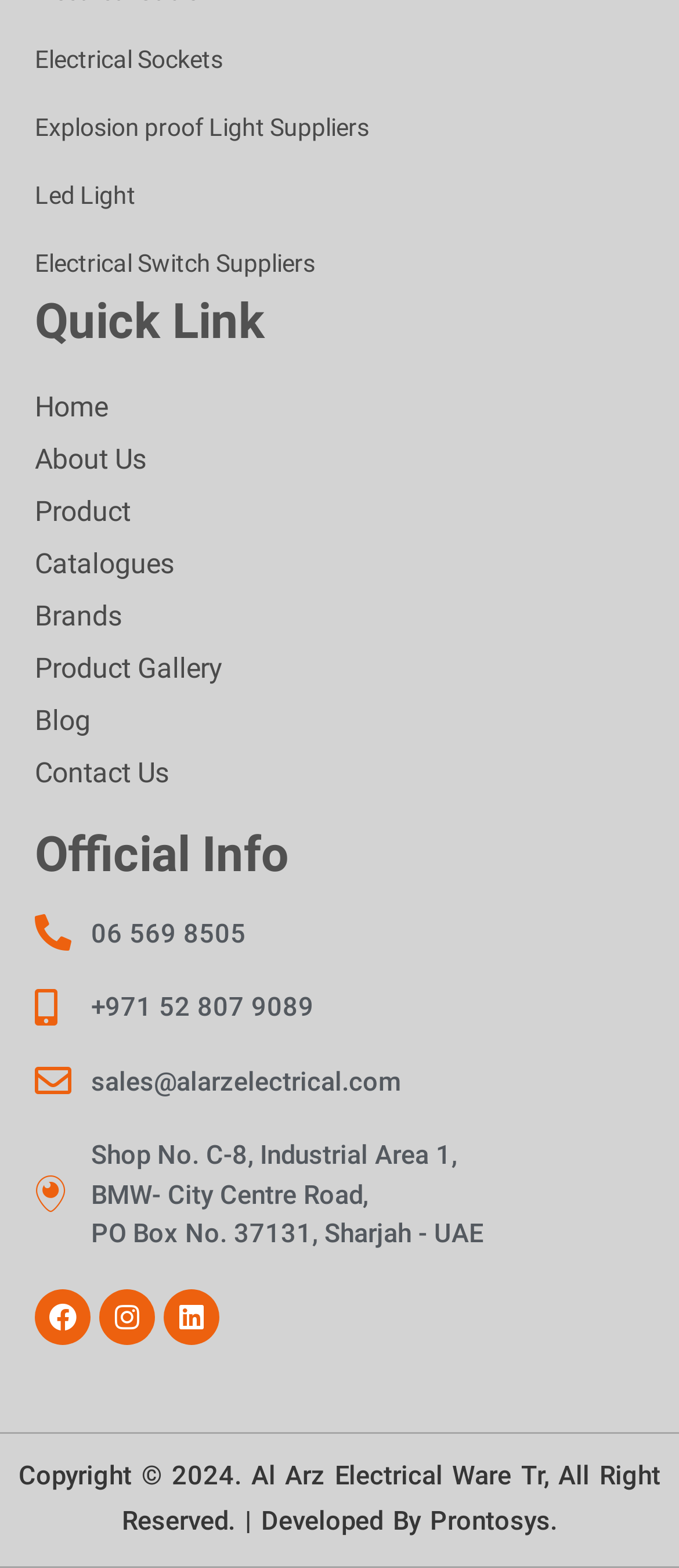Identify and provide the bounding box for the element described by: "06 569 8505".

[0.051, 0.583, 1.0, 0.608]